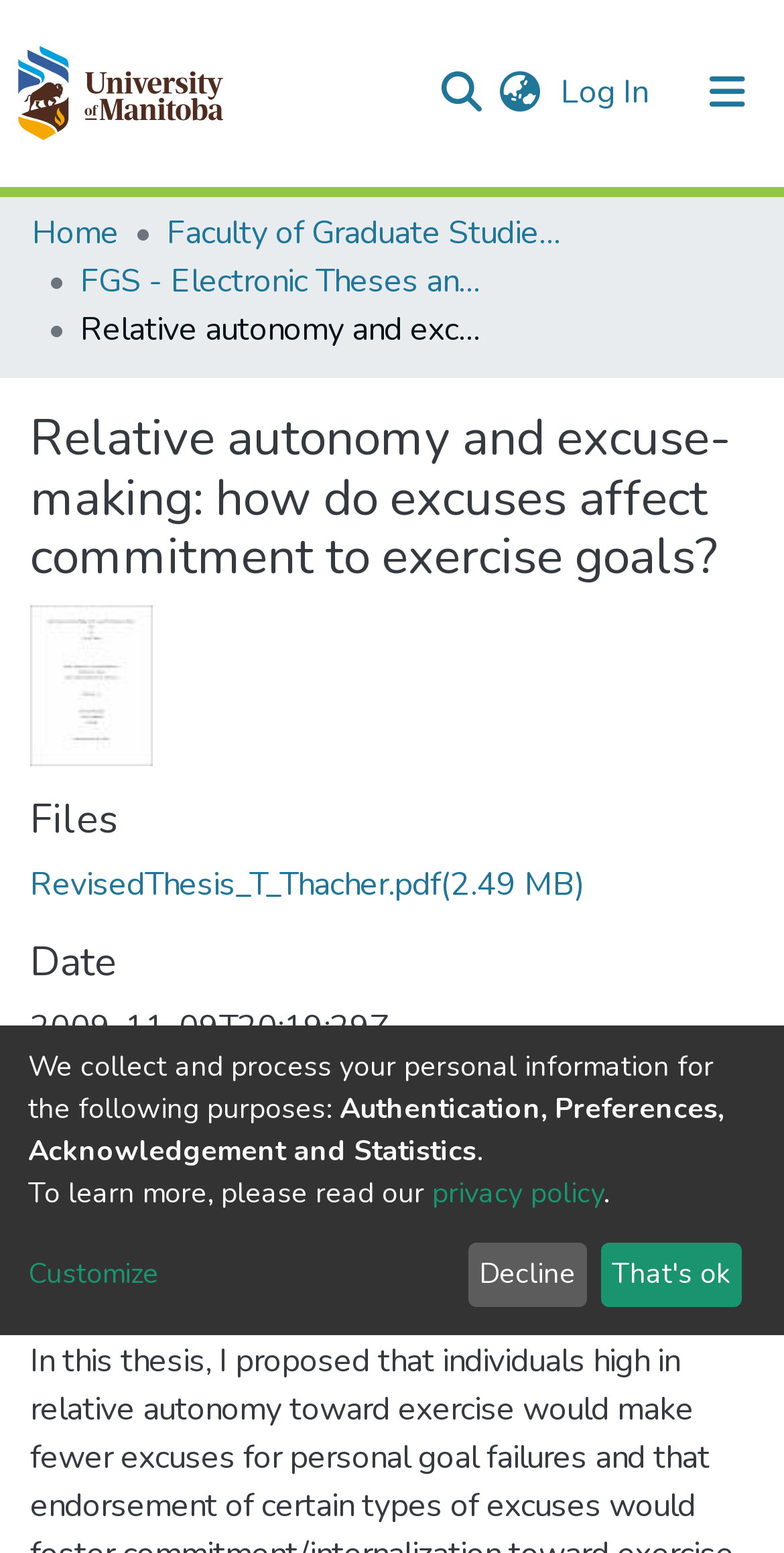Please find the bounding box coordinates of the section that needs to be clicked to achieve this instruction: "Search for a repository".

[0.544, 0.034, 0.621, 0.083]